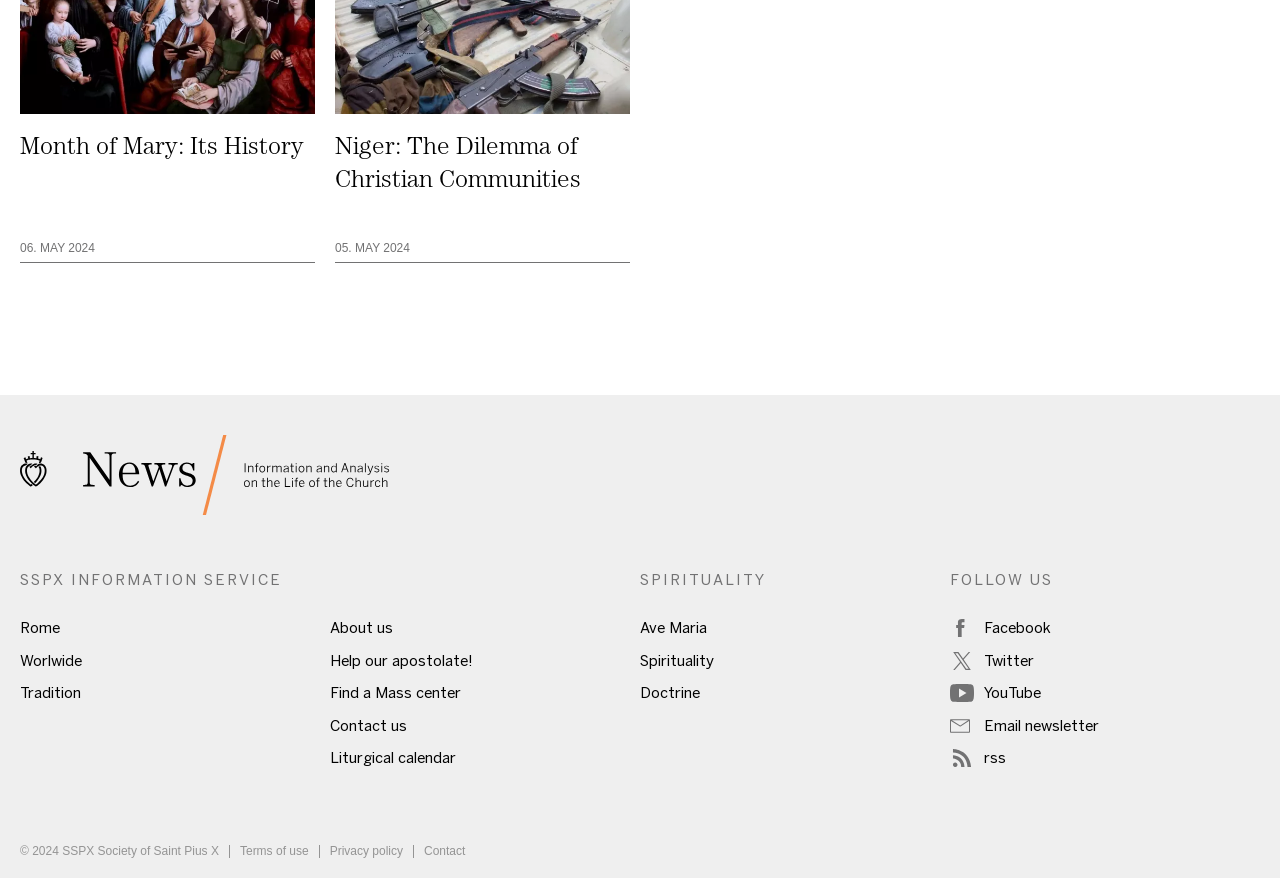Determine the bounding box coordinates of the section I need to click to execute the following instruction: "Click on Home FSSPX News". Provide the coordinates as four float numbers between 0 and 1, i.e., [left, top, right, bottom].

[0.016, 0.524, 0.306, 0.549]